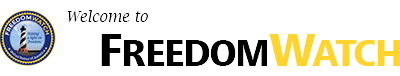What is the symbolic meaning of the lighthouse in the logo?
Please ensure your answer to the question is detailed and covers all necessary aspects.

The caption explains that the stylized depiction of a lighthouse in the logo symbolizes guidance and oversight, implying that the organization is committed to providing direction and monitoring activities related to freedom and rights.